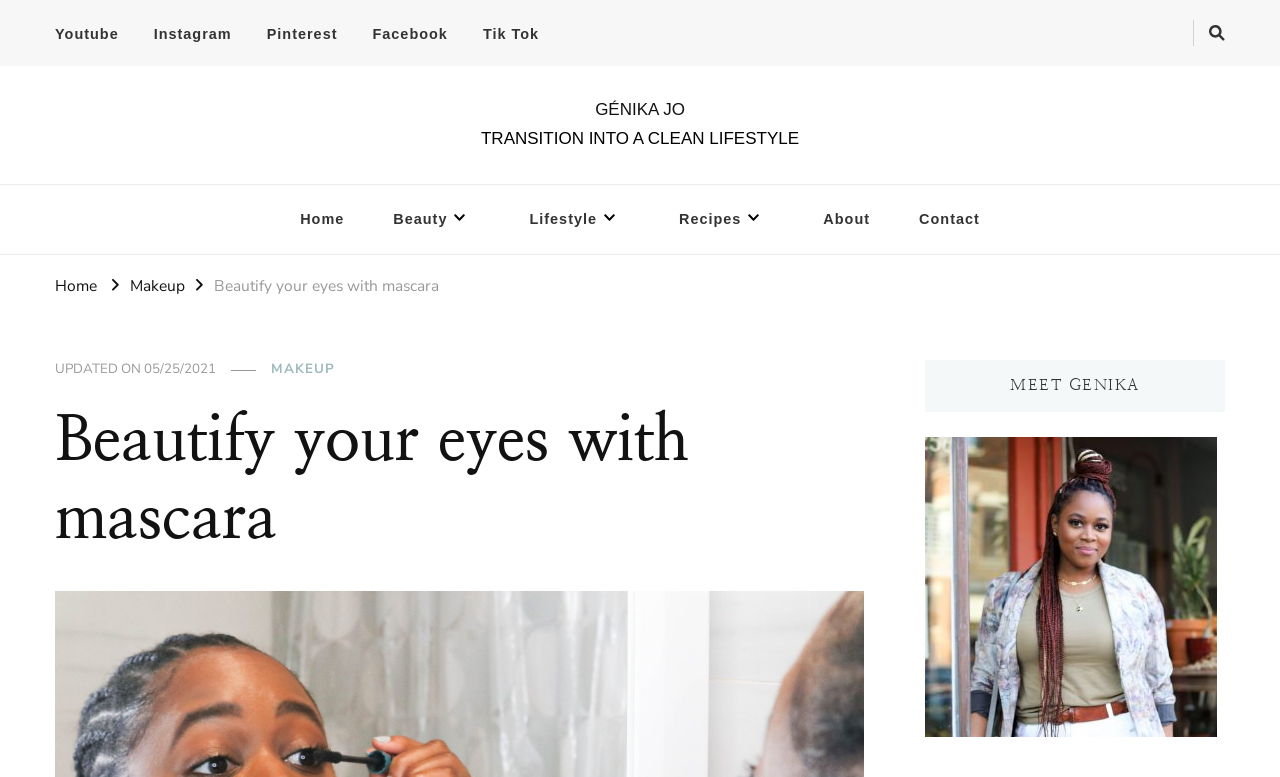Answer the question in a single word or phrase:
What is the category of the article 'Beautify your eyes with mascara'?

Makeup